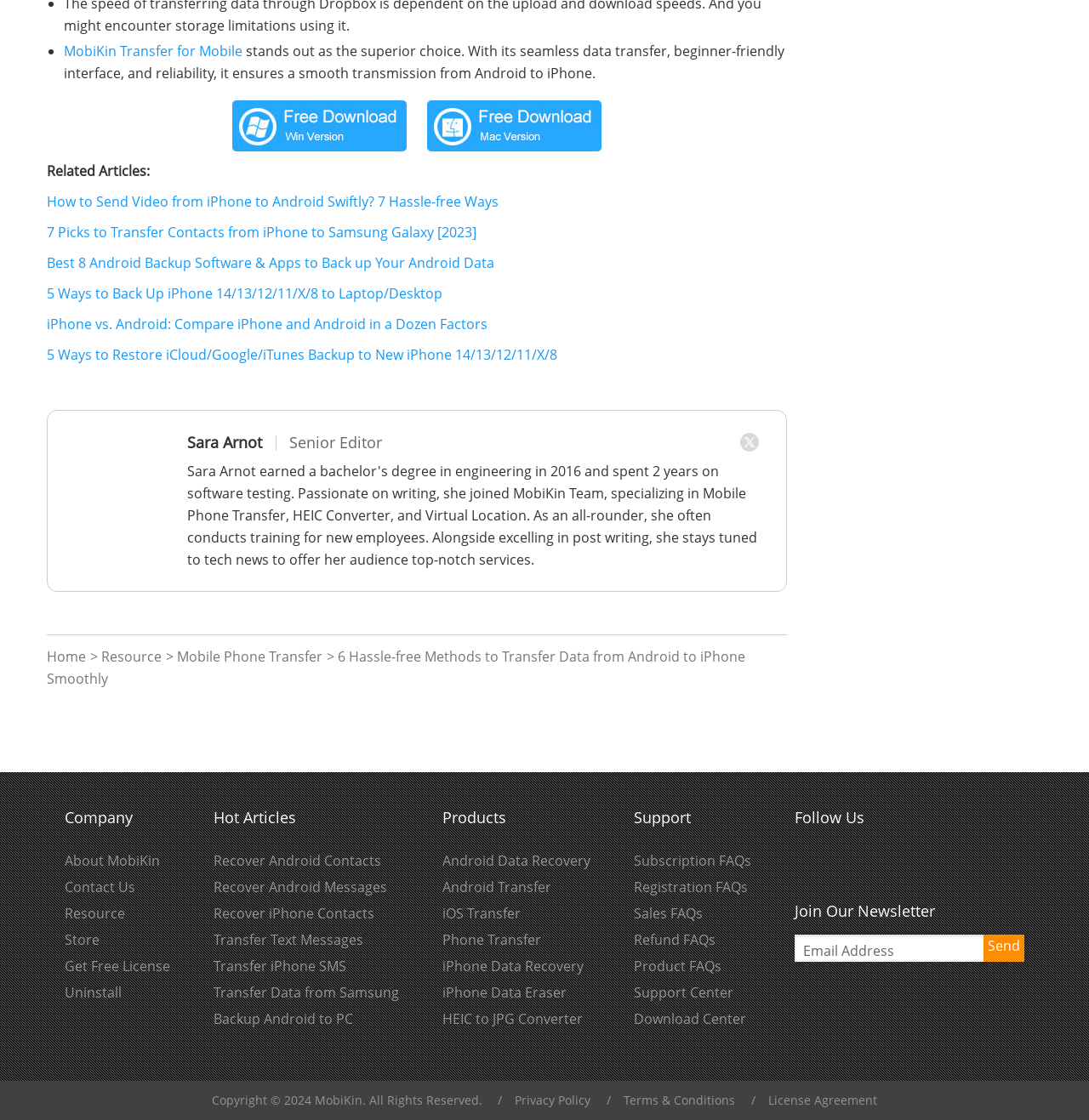Based on the visual content of the image, answer the question thoroughly: What are the two versions of the software available for download?

The webpage provides links to download the software for Windows and Mac operating systems. This information is obtained from the link elements with OCR text 'win version of transfer for mobile' and 'mac version of transfer for mobile' which are adjacent to the image elements with the same OCR text.